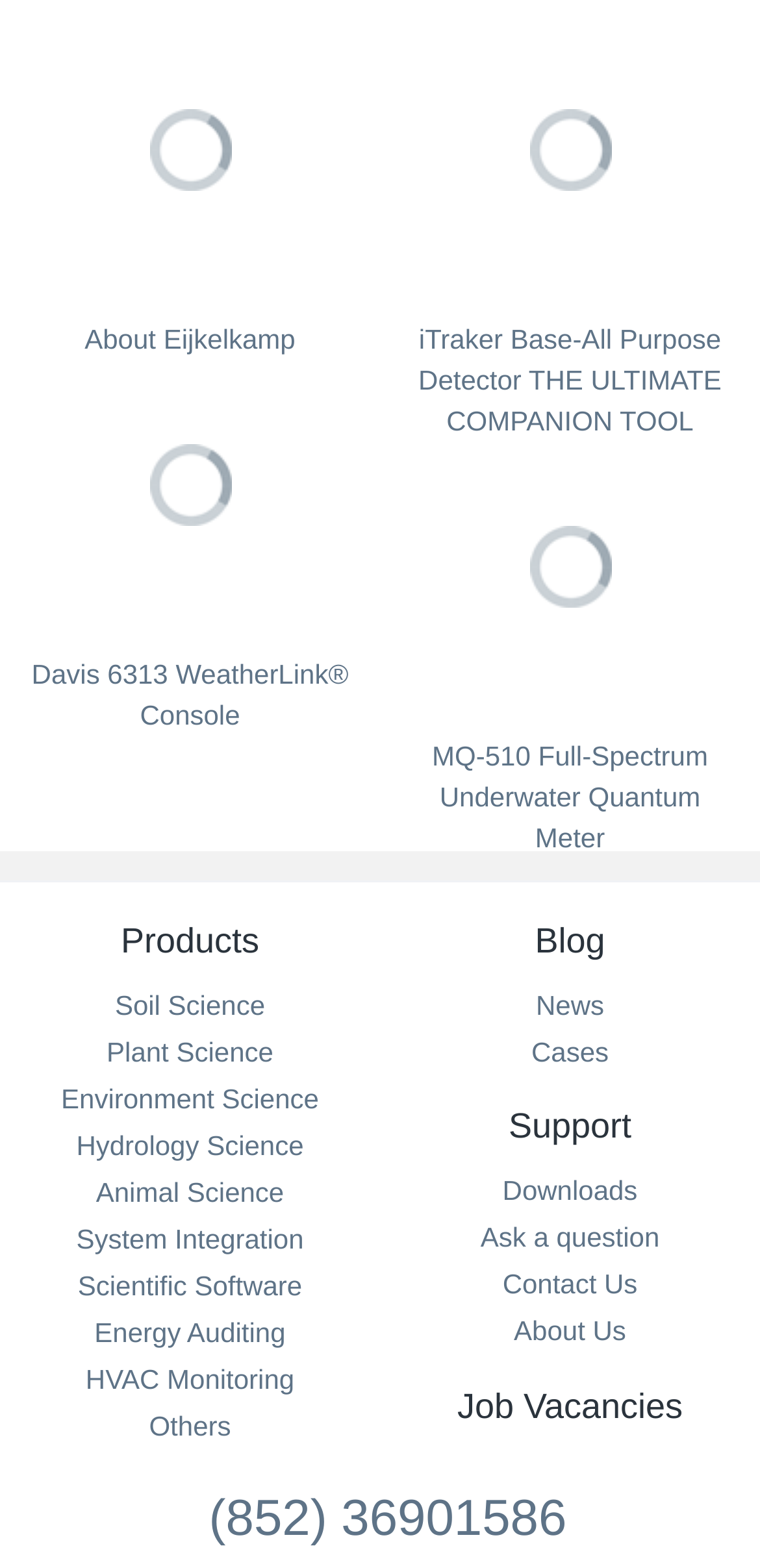Answer the question with a single word or phrase: 
How many main sections are on the webpage?

4